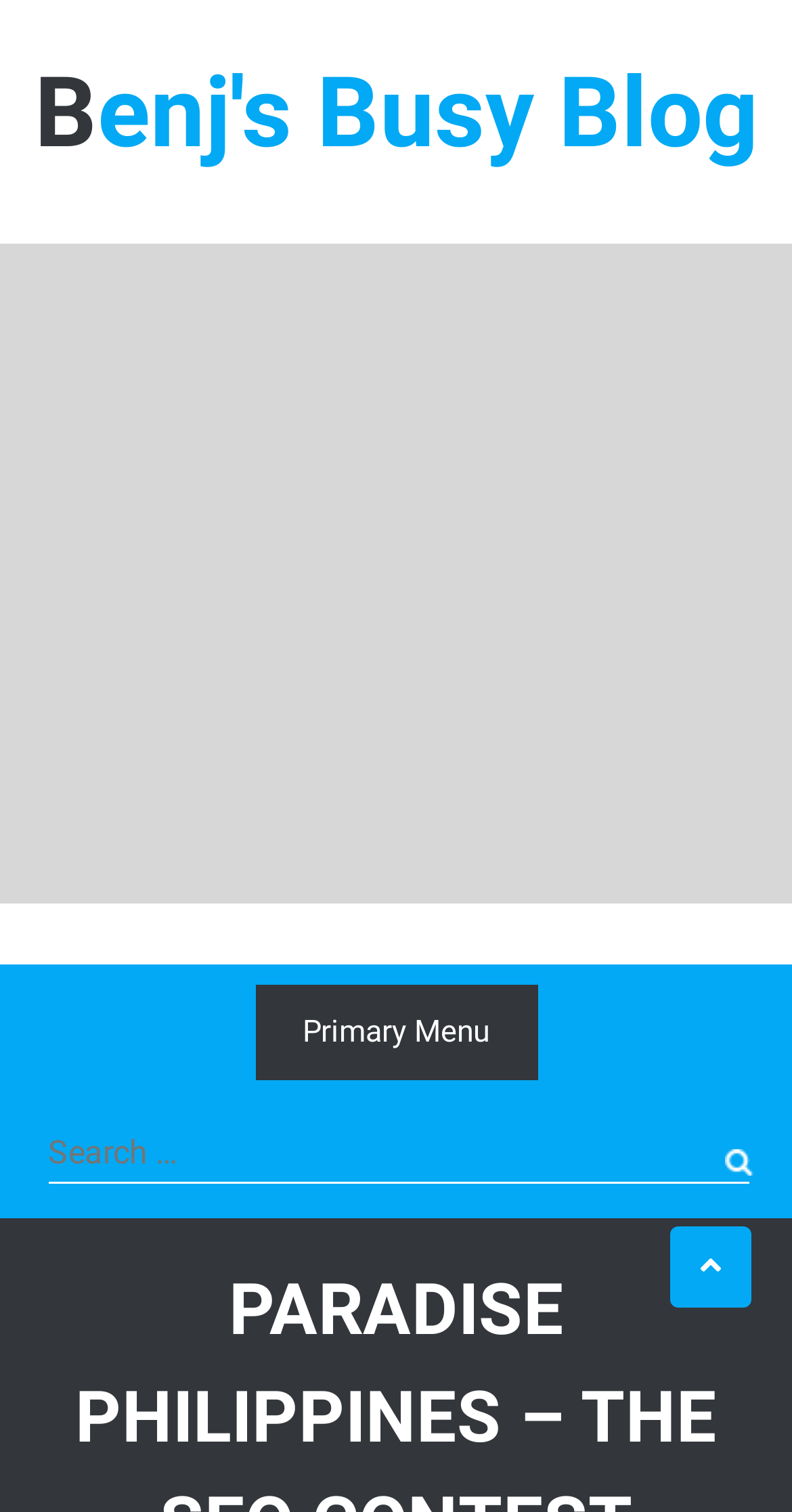Please give a succinct answer using a single word or phrase:
How many search buttons are there?

One